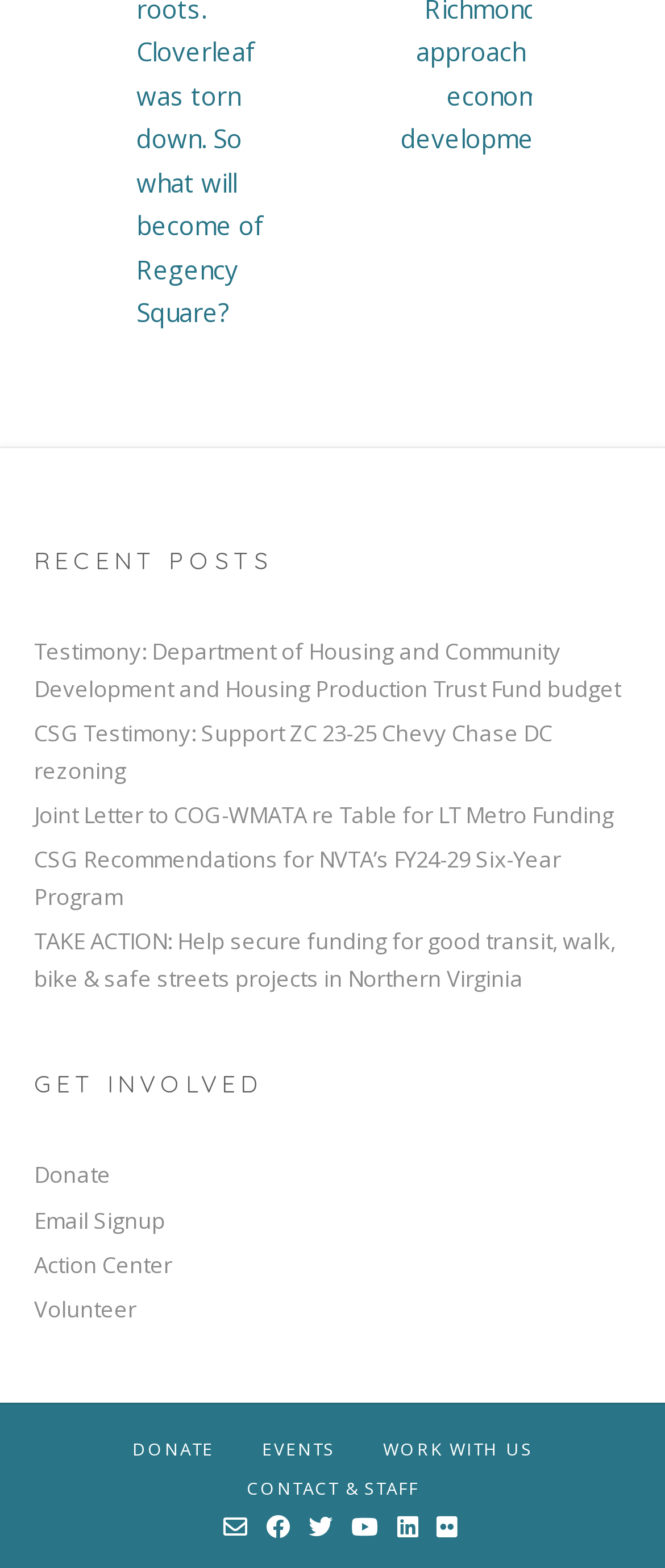Locate the bounding box coordinates of the clickable area to execute the instruction: "Click on Purchasing Information". Provide the coordinates as four float numbers between 0 and 1, represented as [left, top, right, bottom].

None